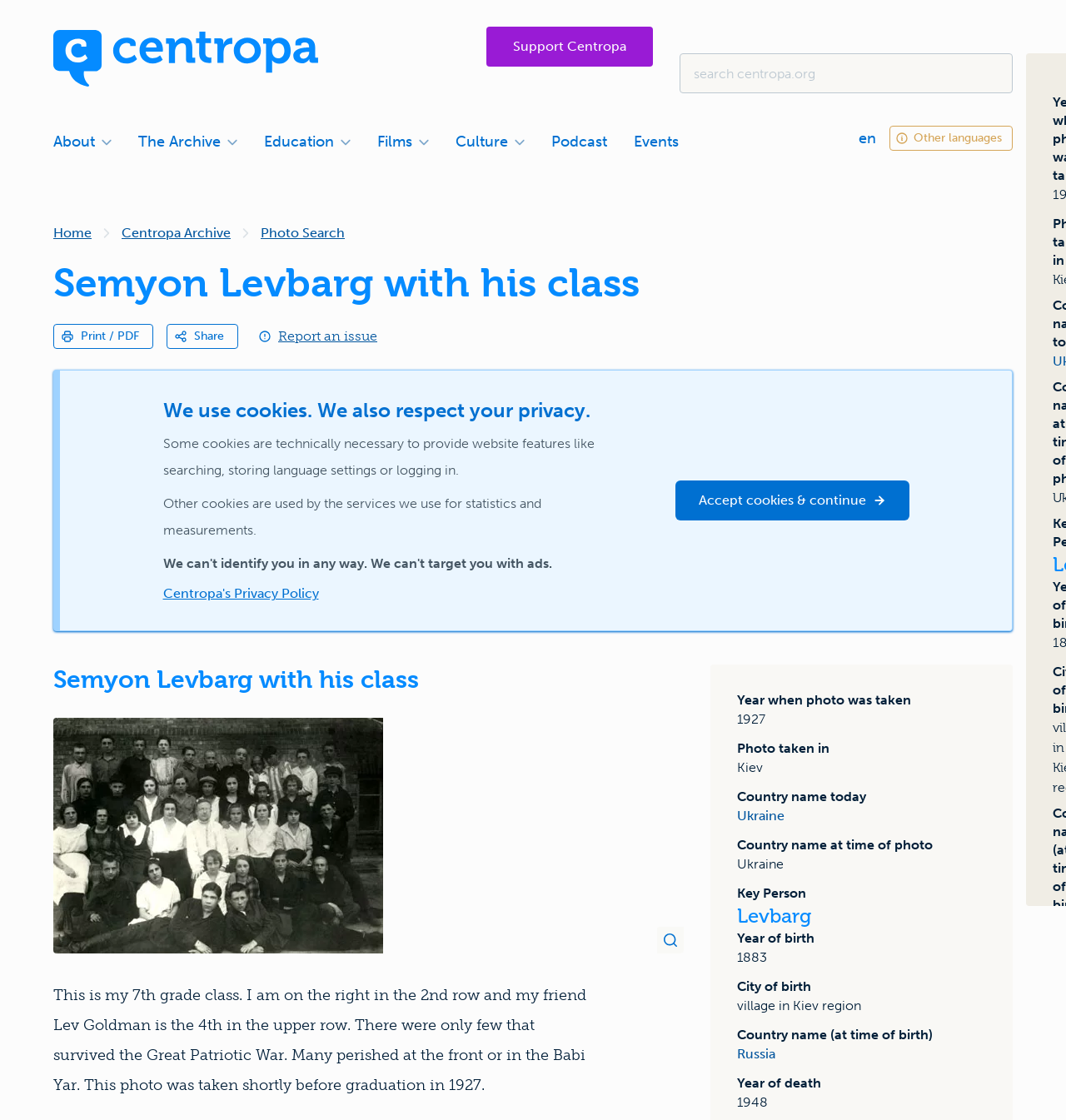Please identify the webpage's heading and generate its text content.

Semyon Levbarg with his class